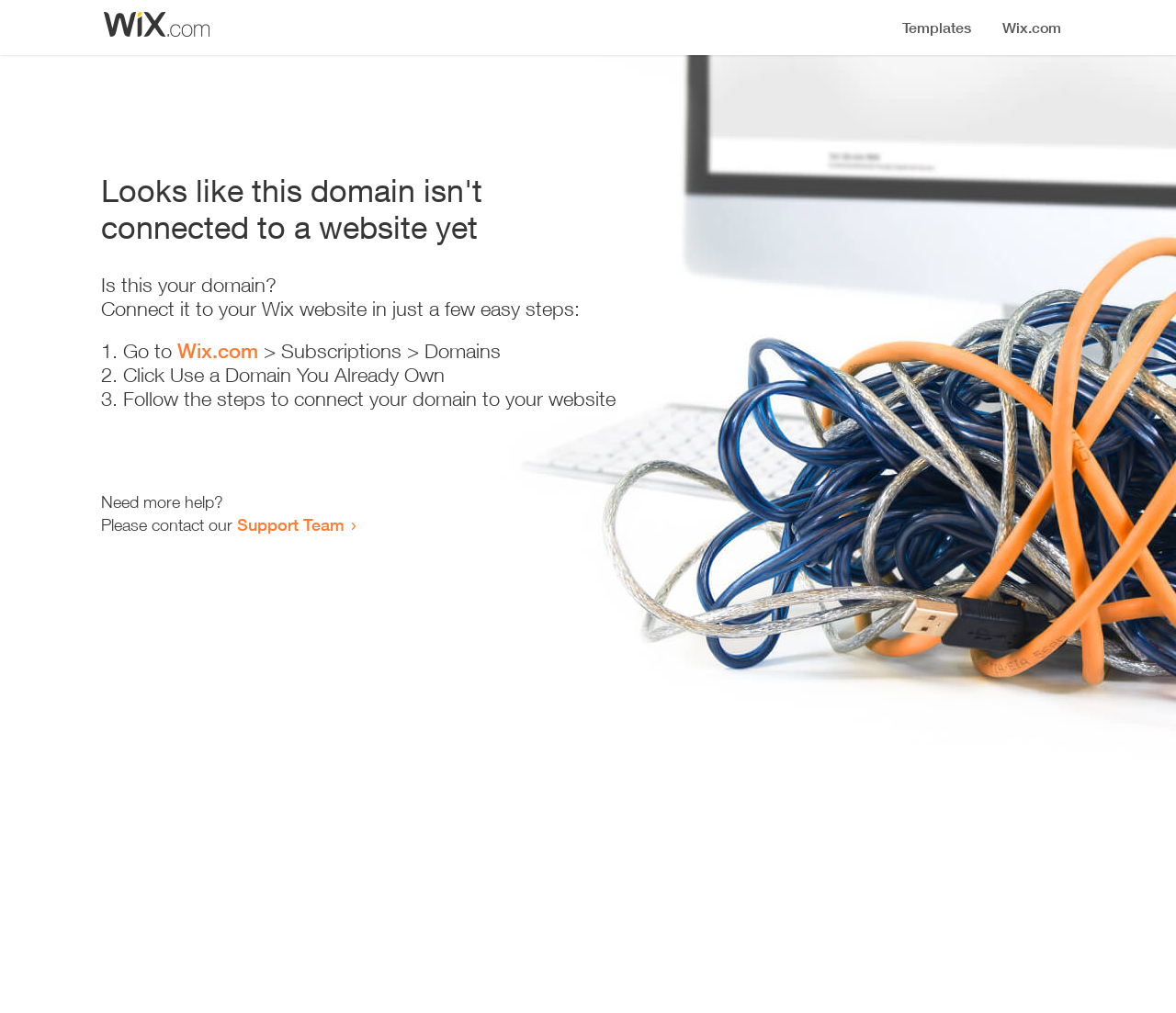Determine the bounding box for the described HTML element: "pink and silver wedding". Ensure the coordinates are four float numbers between 0 and 1 in the format [left, top, right, bottom].

None